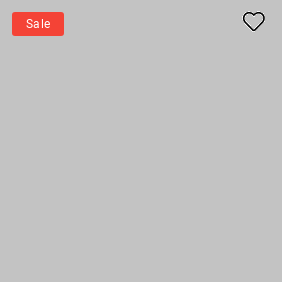What does the heart outline represent?
Using the image as a reference, give a one-word or short phrase answer.

Wishlist